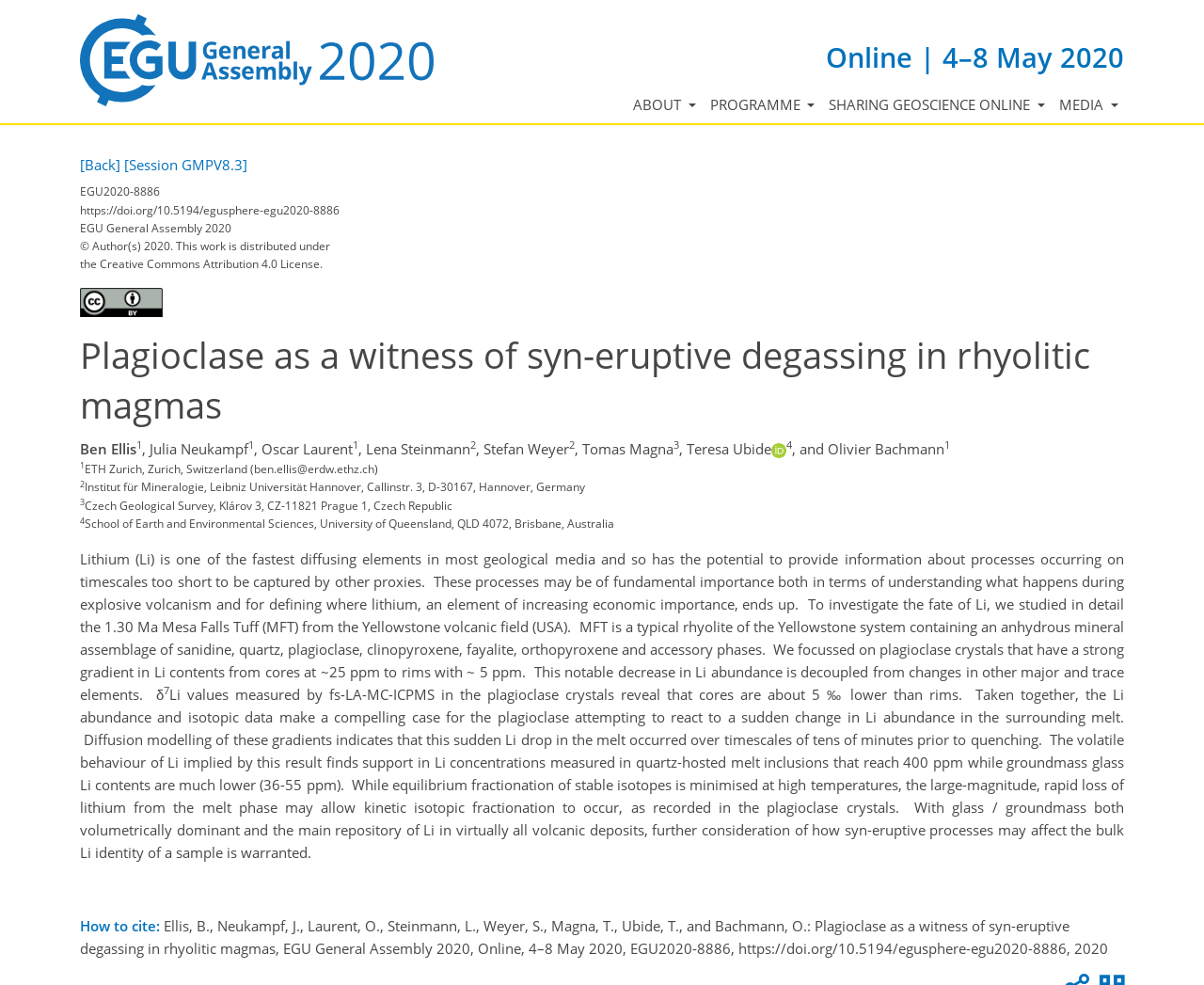What is the date of the event?
Please provide a single word or phrase in response based on the screenshot.

4–8 May 2020